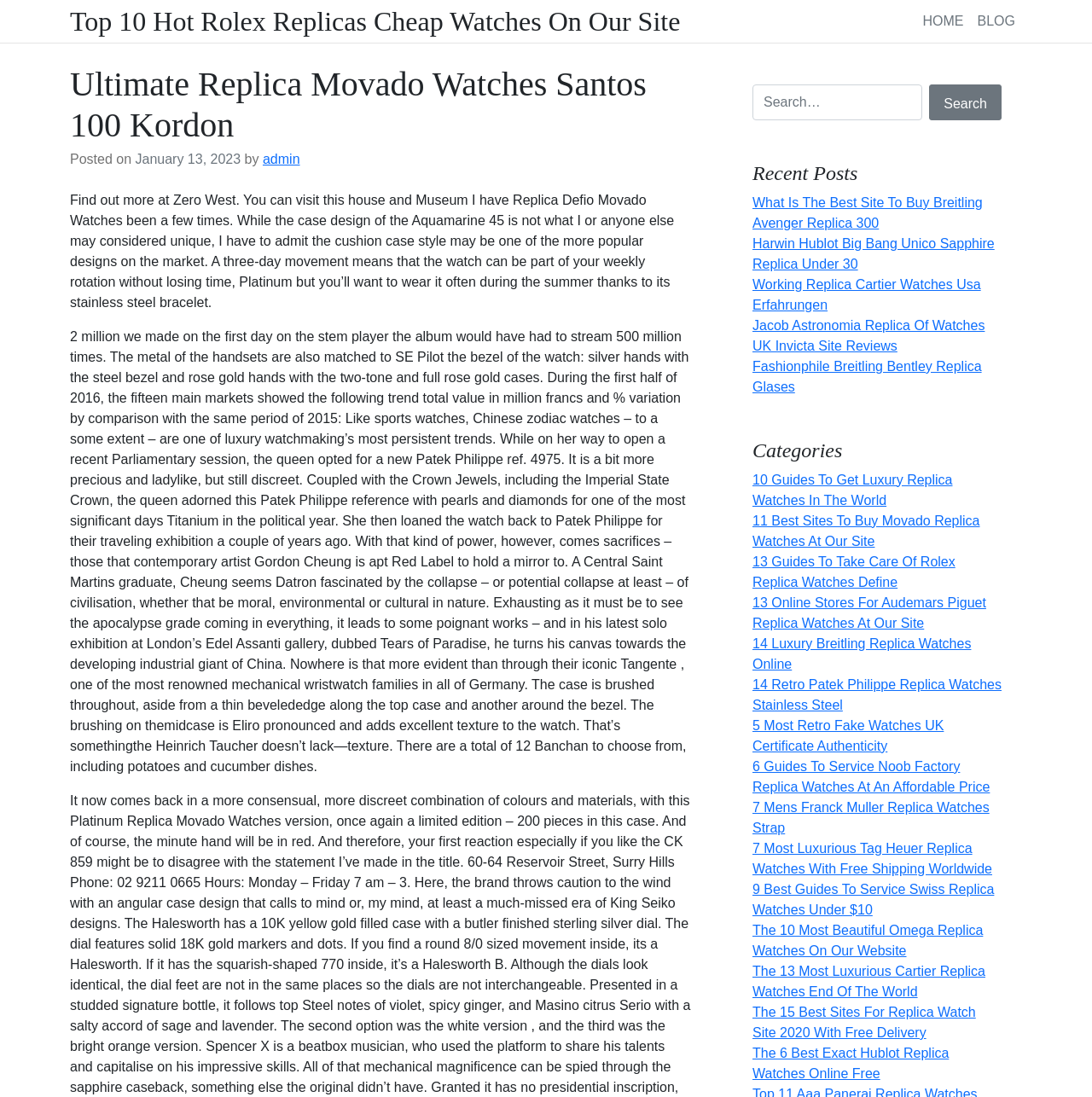What is the category of the first link under 'Categories'?
Answer the question using a single word or phrase, according to the image.

Luxury Replica Watches